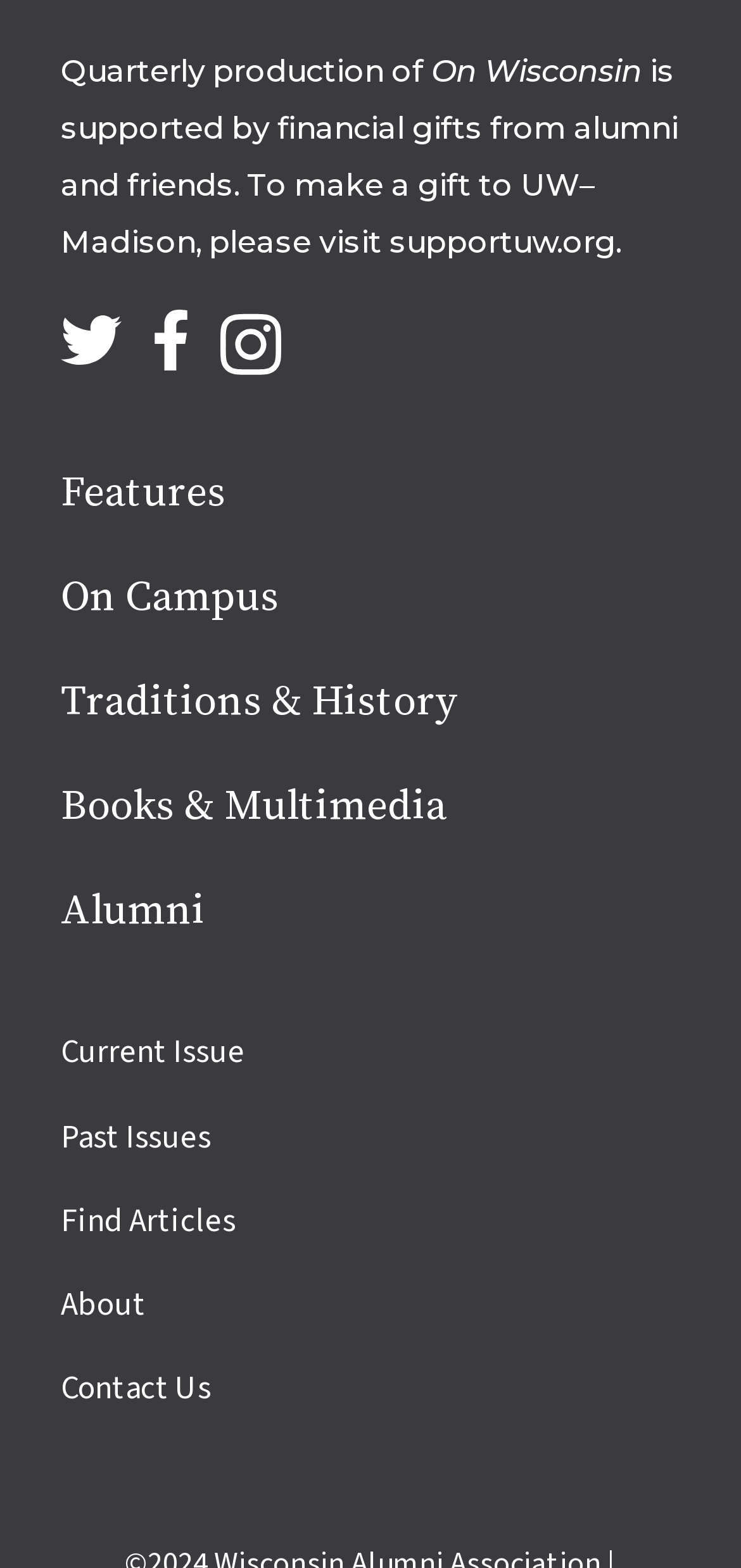Show the bounding box coordinates of the region that should be clicked to follow the instruction: "contact us."

[0.082, 0.871, 0.285, 0.901]